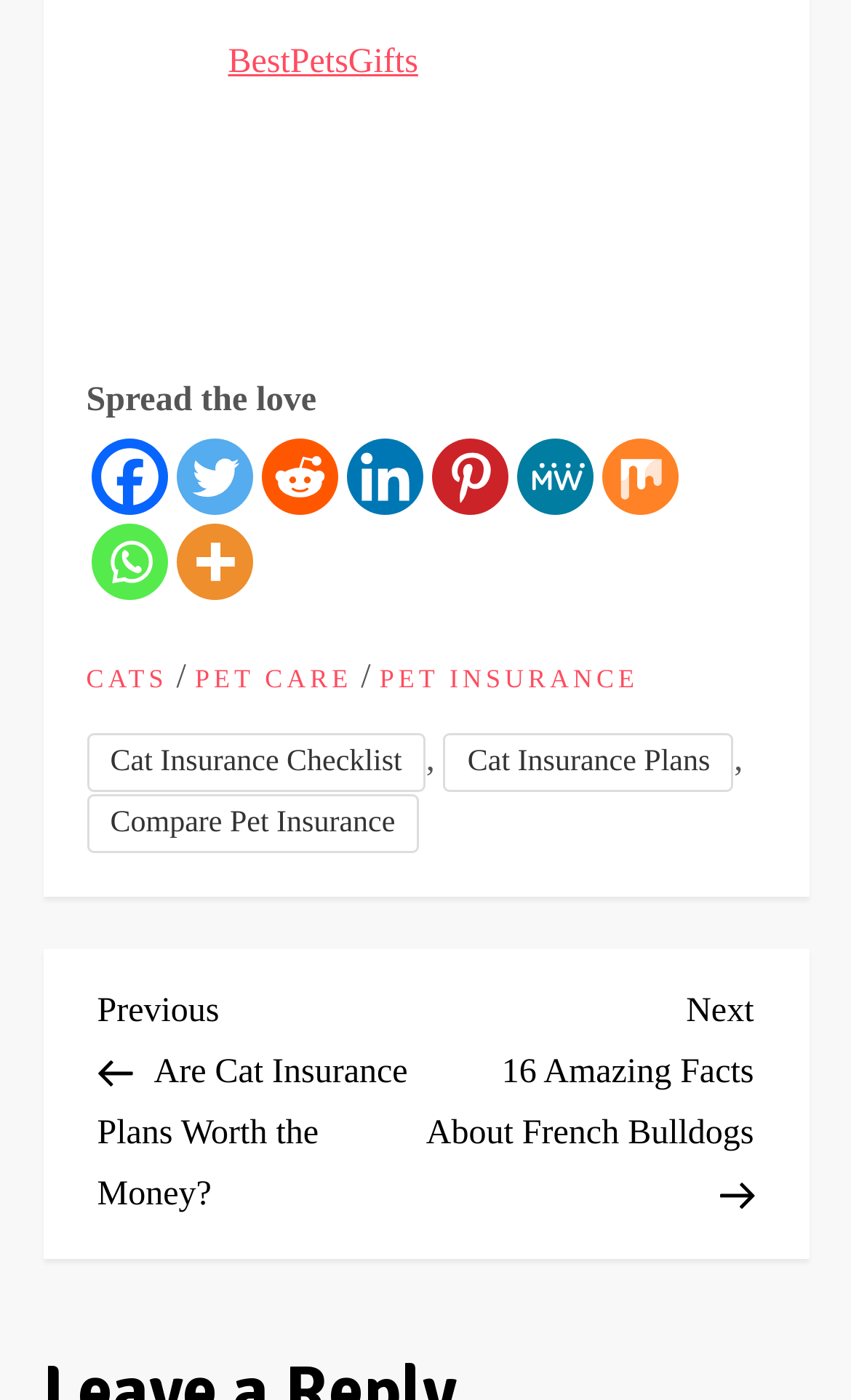Locate the bounding box coordinates of the element that needs to be clicked to carry out the instruction: "Visit the CATS page". The coordinates should be given as four float numbers ranging from 0 to 1, i.e., [left, top, right, bottom].

[0.101, 0.474, 0.197, 0.498]